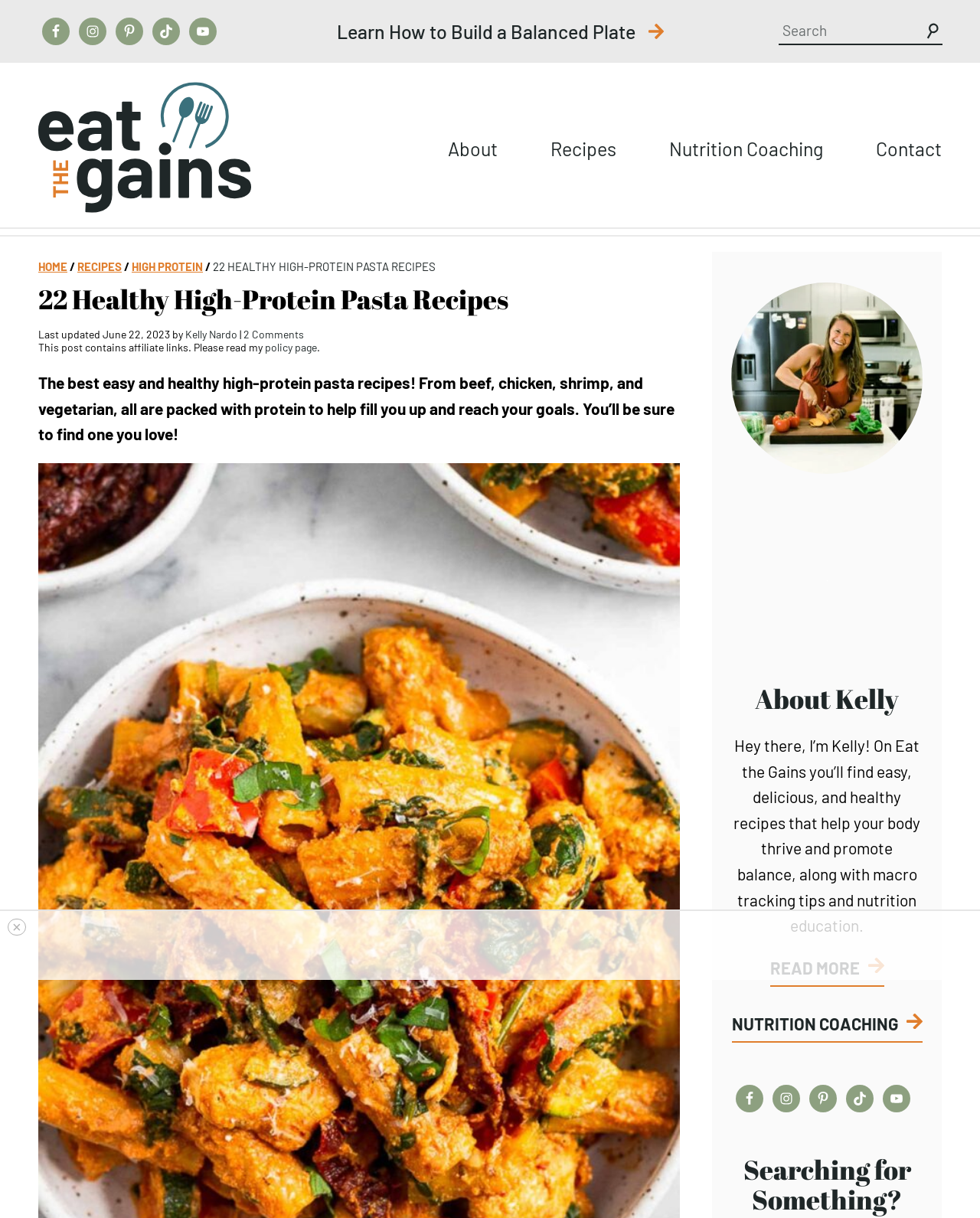Give a succinct answer to this question in a single word or phrase: 
What is the theme of the recipes featured on this webpage?

Healthy and balanced